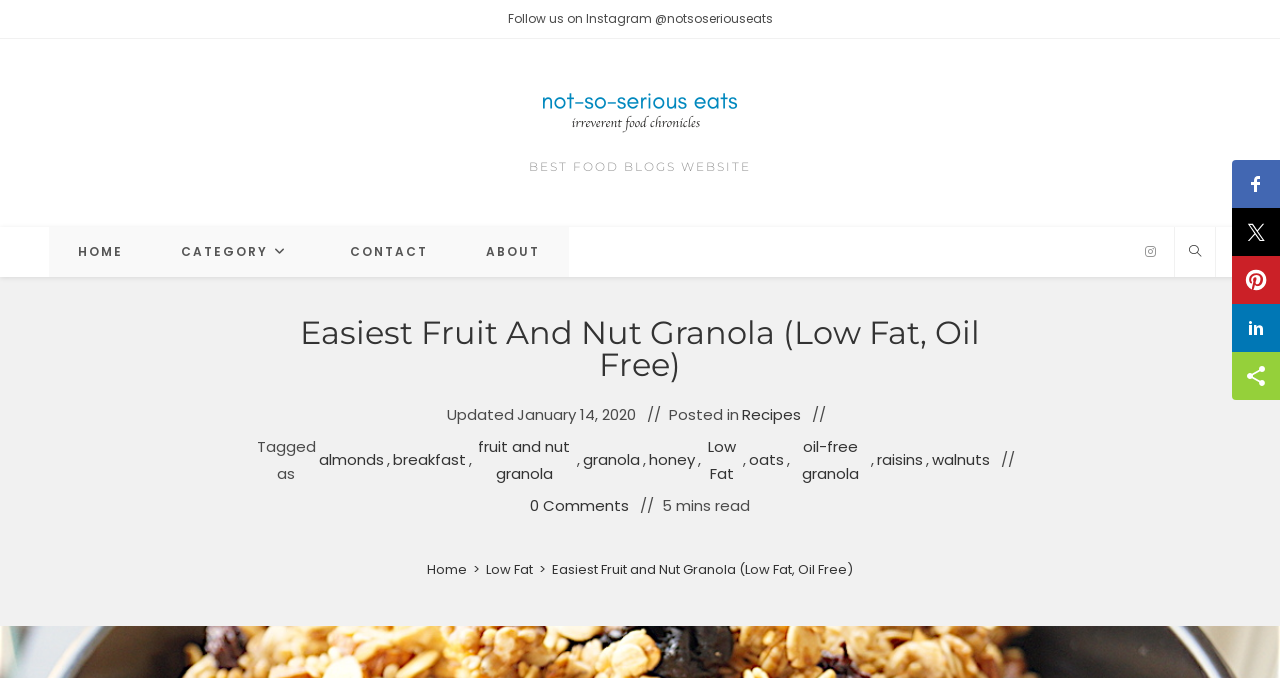What is the estimated reading time of the recipe?
Please ensure your answer to the question is detailed and covers all necessary aspects.

I found the answer by looking at the section below the title of the recipe, where it says '5 mins read'.